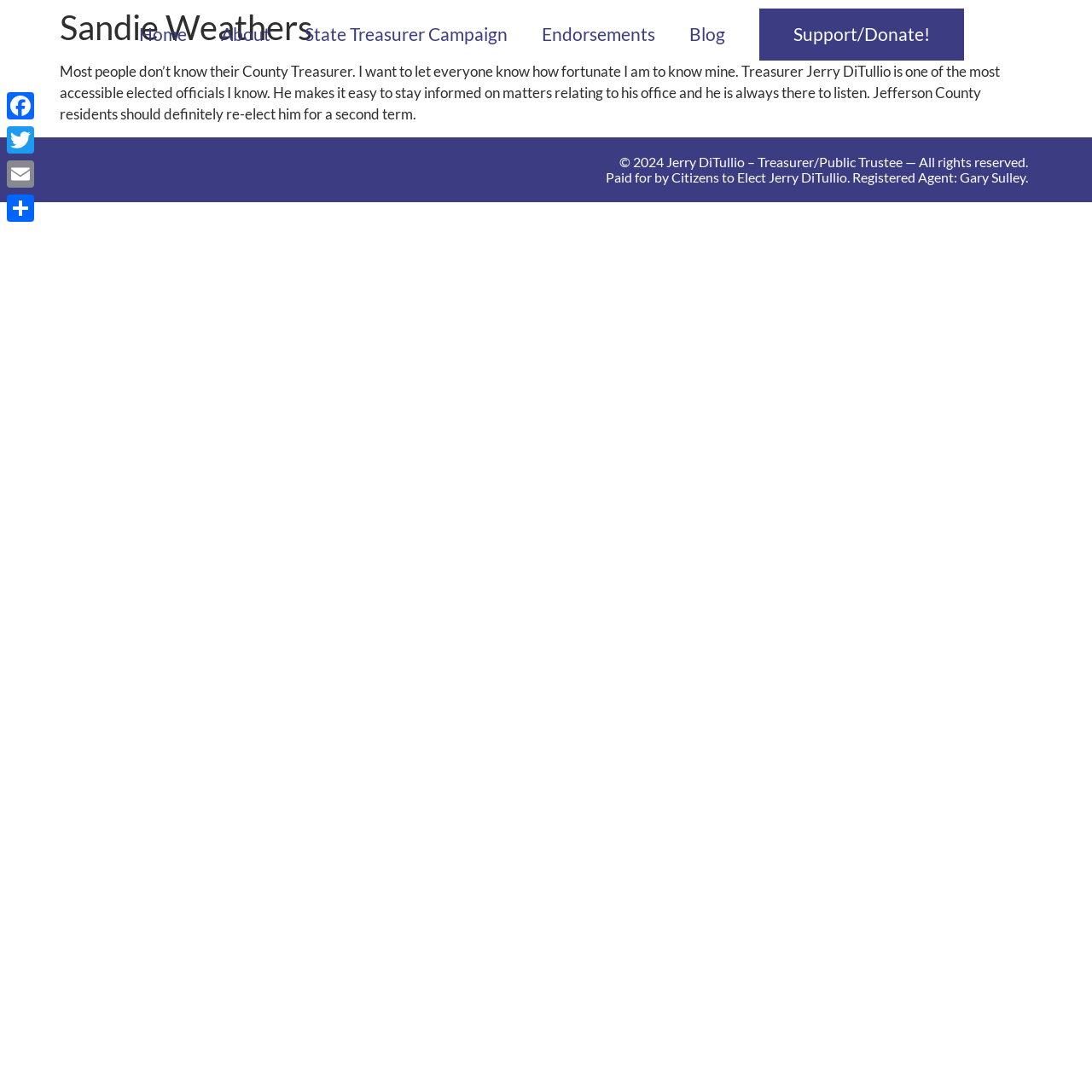Create an in-depth description of the webpage, covering main sections.

This webpage is about Sandie Weathers' endorsement of Jerry DiTullio, the County Treasurer. At the top, there are six navigation links: "Home", "About", "State Treasurer Campaign", "Endorsements", "Blog", and "Support/Donate!". These links are positioned horizontally, with "Home" on the left and "Support/Donate!" on the right.

Below the navigation links, there is a main section with a header that displays the title "Sandie Weathers". Underneath the header, there is a paragraph of text that describes Sandie's positive experience with Treasurer Jerry DiTullio, highlighting his accessibility and willingness to listen.

On the left side of the page, there are four social media links: "Facebook", "Twitter", "Email", and "Share". These links are stacked vertically.

At the bottom of the page, there is a footer section with two lines of text. The first line displays the copyright information for Jerry DiTullio's website, and the second line shows the paid advertisement disclaimer. There is also a small link at the bottom right corner of the page, but its purpose is unclear.